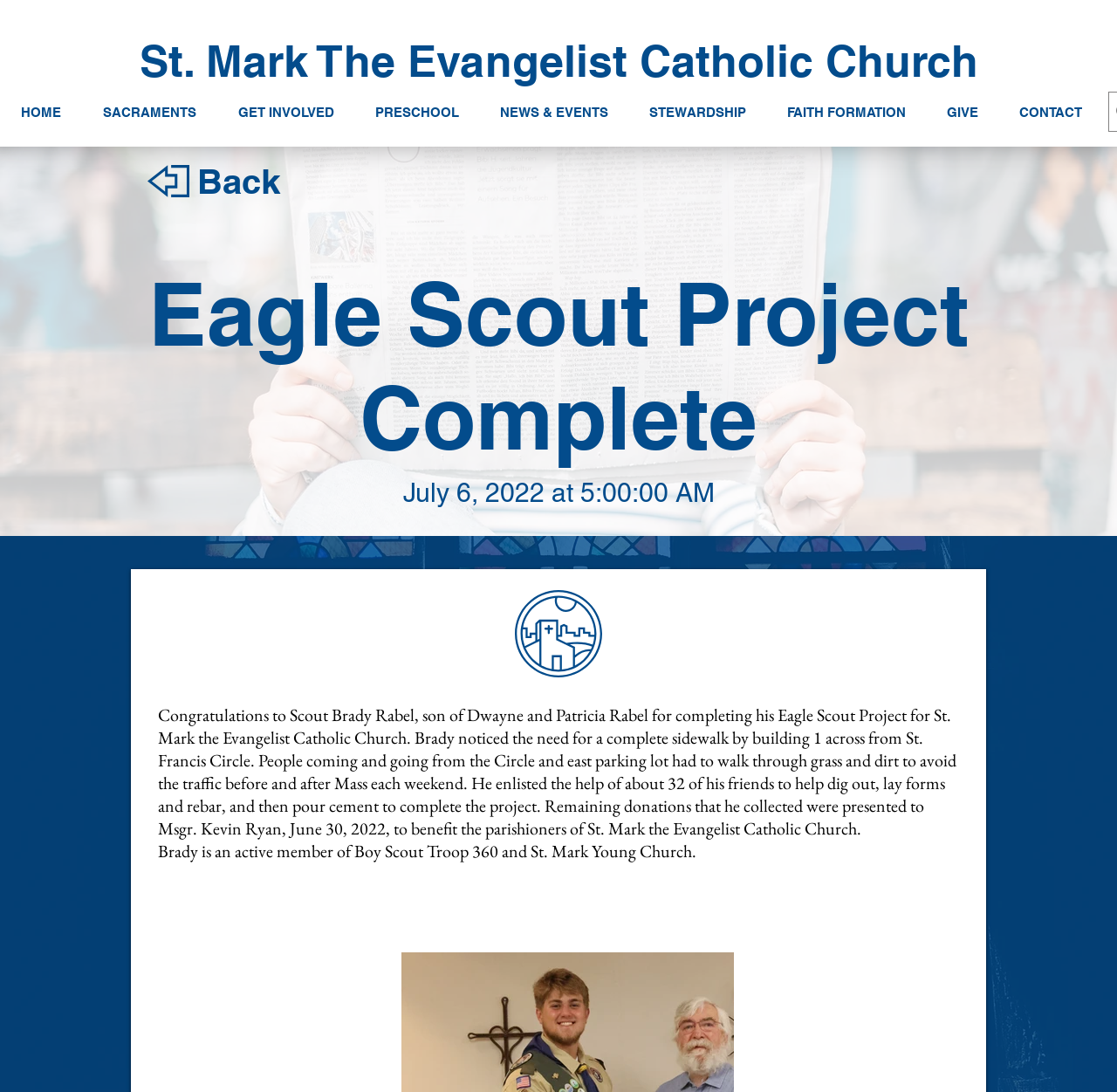What is the name of the church?
Look at the image and provide a detailed response to the question.

I found the answer by looking at the heading element with the text 'St. Mark The Evangelist Catholic Church' which is a prominent element on the webpage, indicating that it is the name of the church.